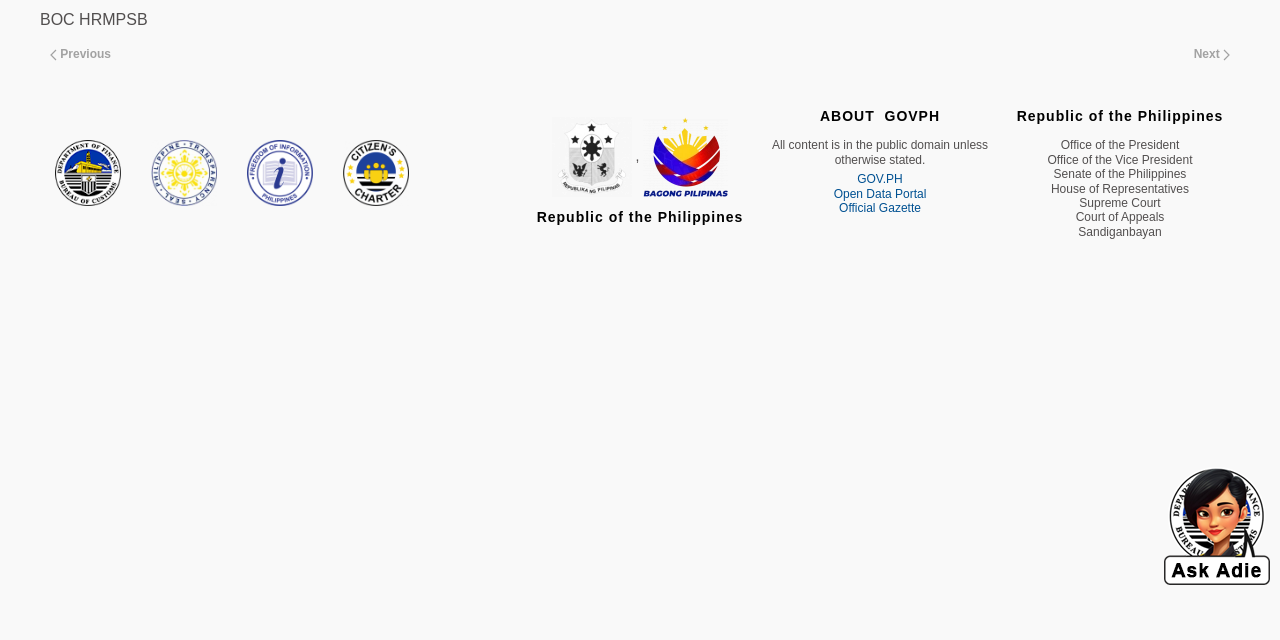Extract the bounding box for the UI element that matches this description: "Office of the President".

[0.781, 0.216, 0.969, 0.239]